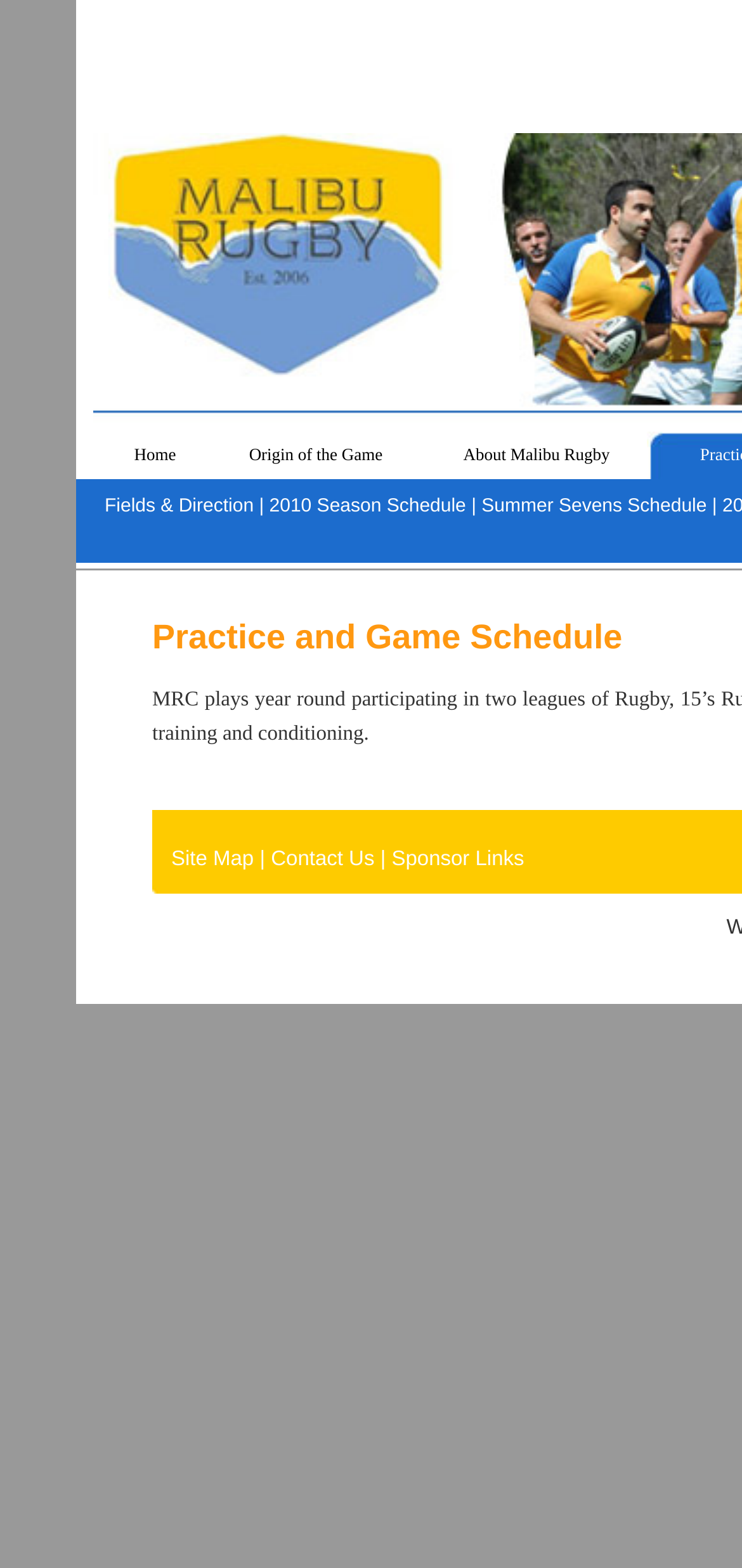Determine the bounding box coordinates for the UI element described. Format the coordinates as (top-left x, top-left y, bottom-right x, bottom-right y) and ensure all values are between 0 and 1. Element description: Business & Finance

None